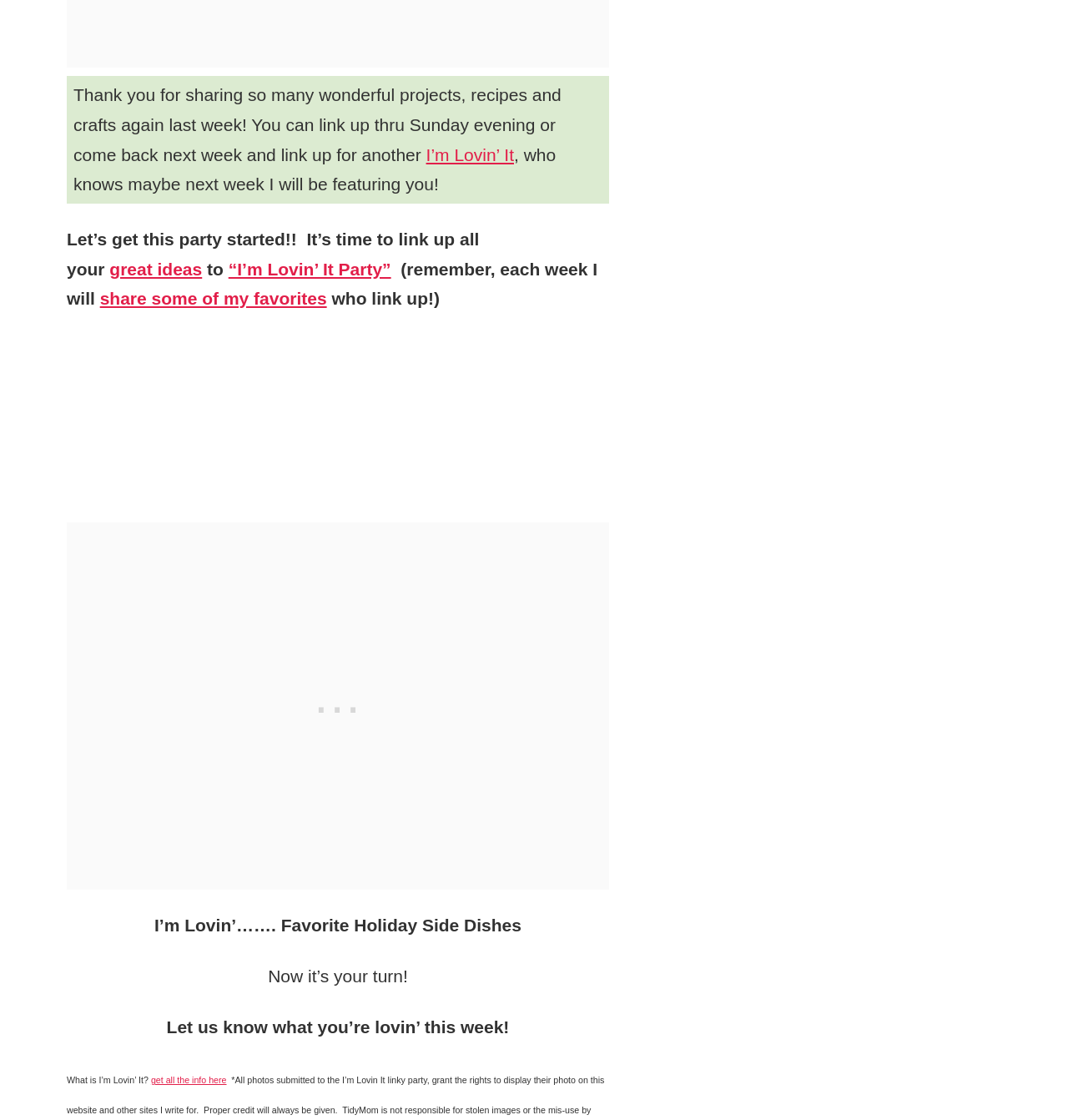Identify the bounding box coordinates of the part that should be clicked to carry out this instruction: "Visit the 'I’m Lovin’ It Party'".

[0.214, 0.232, 0.366, 0.249]